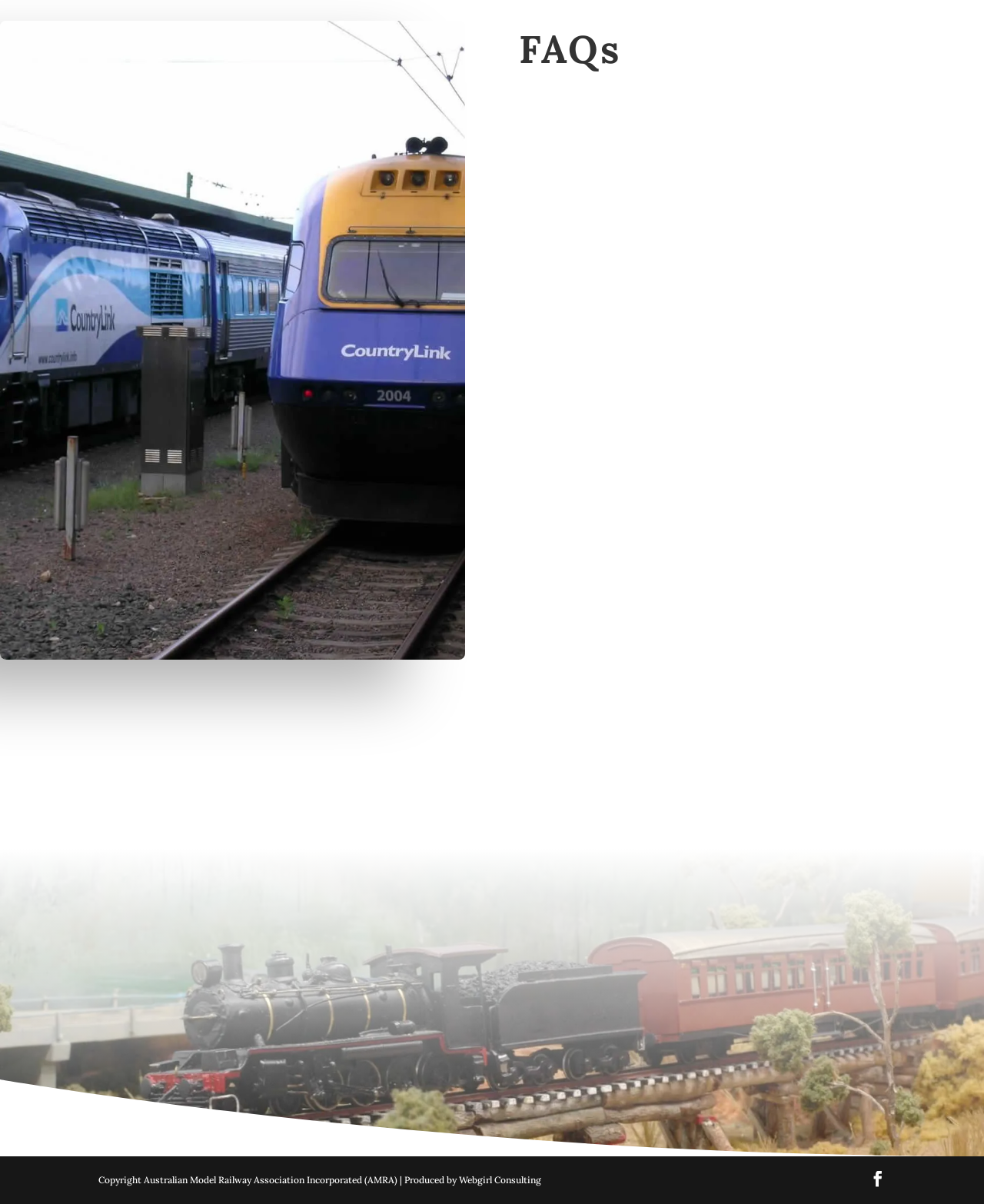What is the copyright information at the bottom of the webpage?
Based on the image, give a one-word or short phrase answer.

Australian Model Railway Association Incorporated (AMRA)